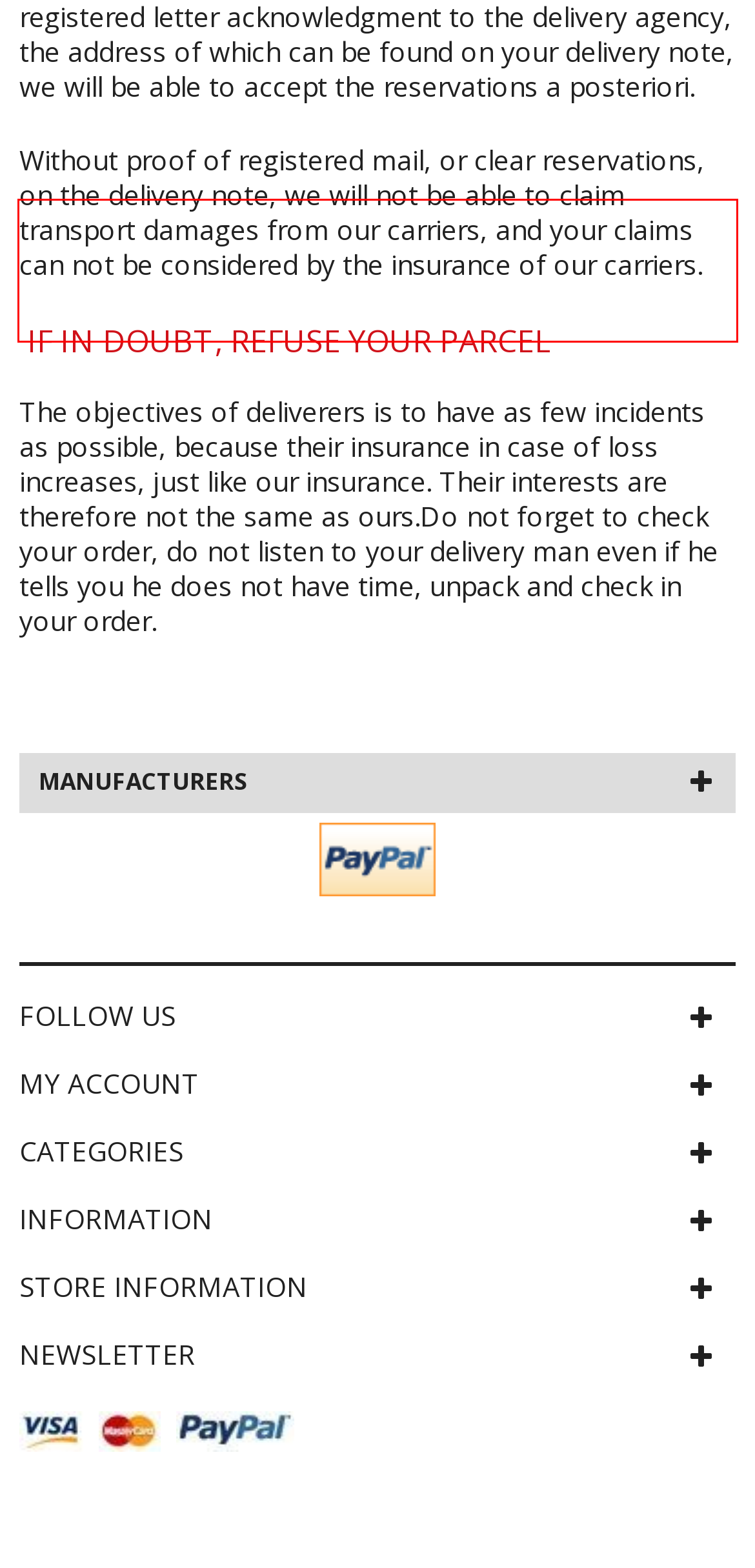Given a screenshot of a webpage with a red bounding box, please identify and retrieve the text inside the red rectangle.

Without proof of registered mail, or clear reservations, on the delivery note, we will not be able to claim transport damages from our carriers, and your claims can not be considered by the insurance of our carriers.